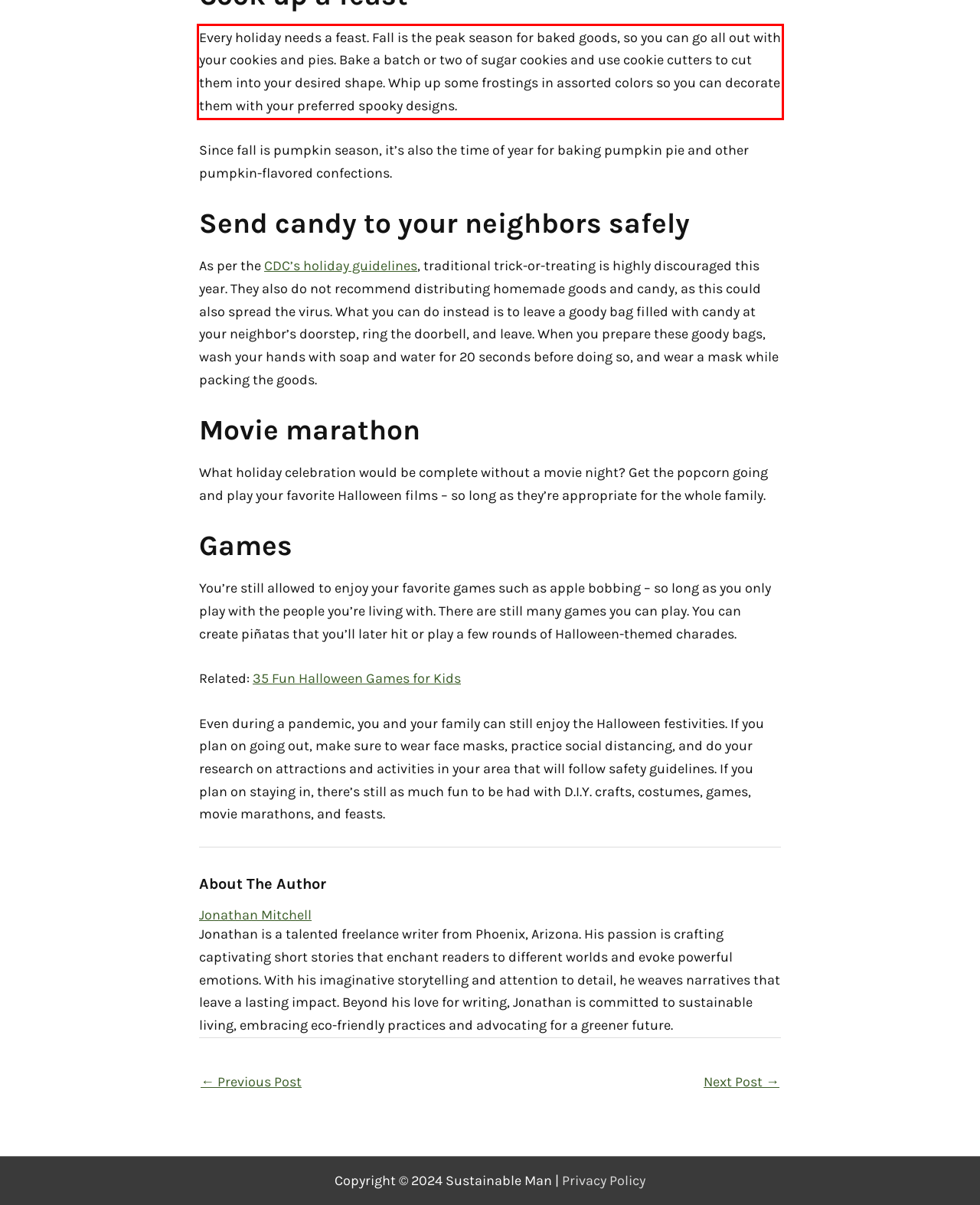By examining the provided screenshot of a webpage, recognize the text within the red bounding box and generate its text content.

Every holiday needs a feast. Fall is the peak season for baked goods, so you can go all out with your cookies and pies. Bake a batch or two of sugar cookies and use cookie cutters to cut them into your desired shape. Whip up some frostings in assorted colors so you can decorate them with your preferred spooky designs.